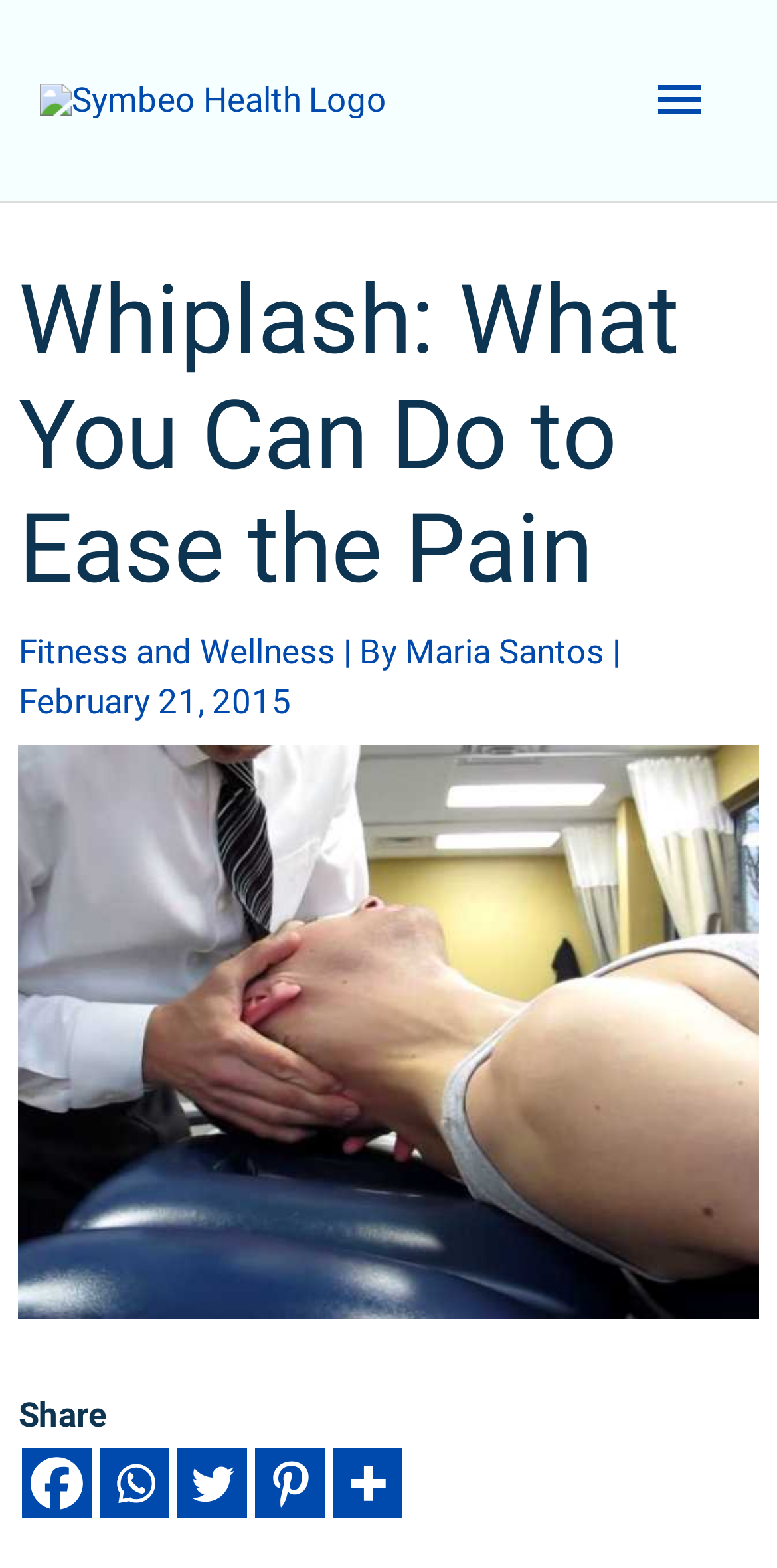Please respond to the question with a concise word or phrase:
What is the date of the article?

February 21, 2015